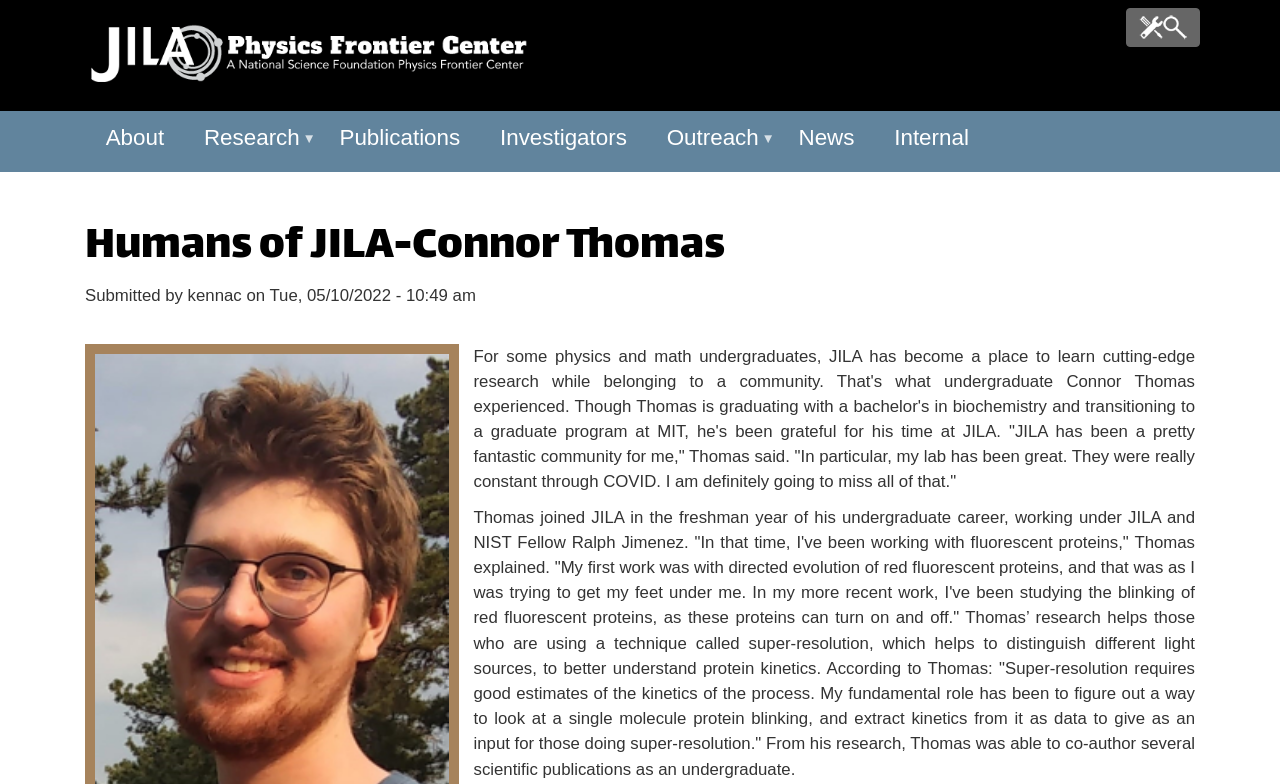From the details in the image, provide a thorough response to the question: Who is Connor Thomas' lab supervisor?

According to the webpage, Connor Thomas worked under JILA and NIST Fellow Ralph Jimenez.